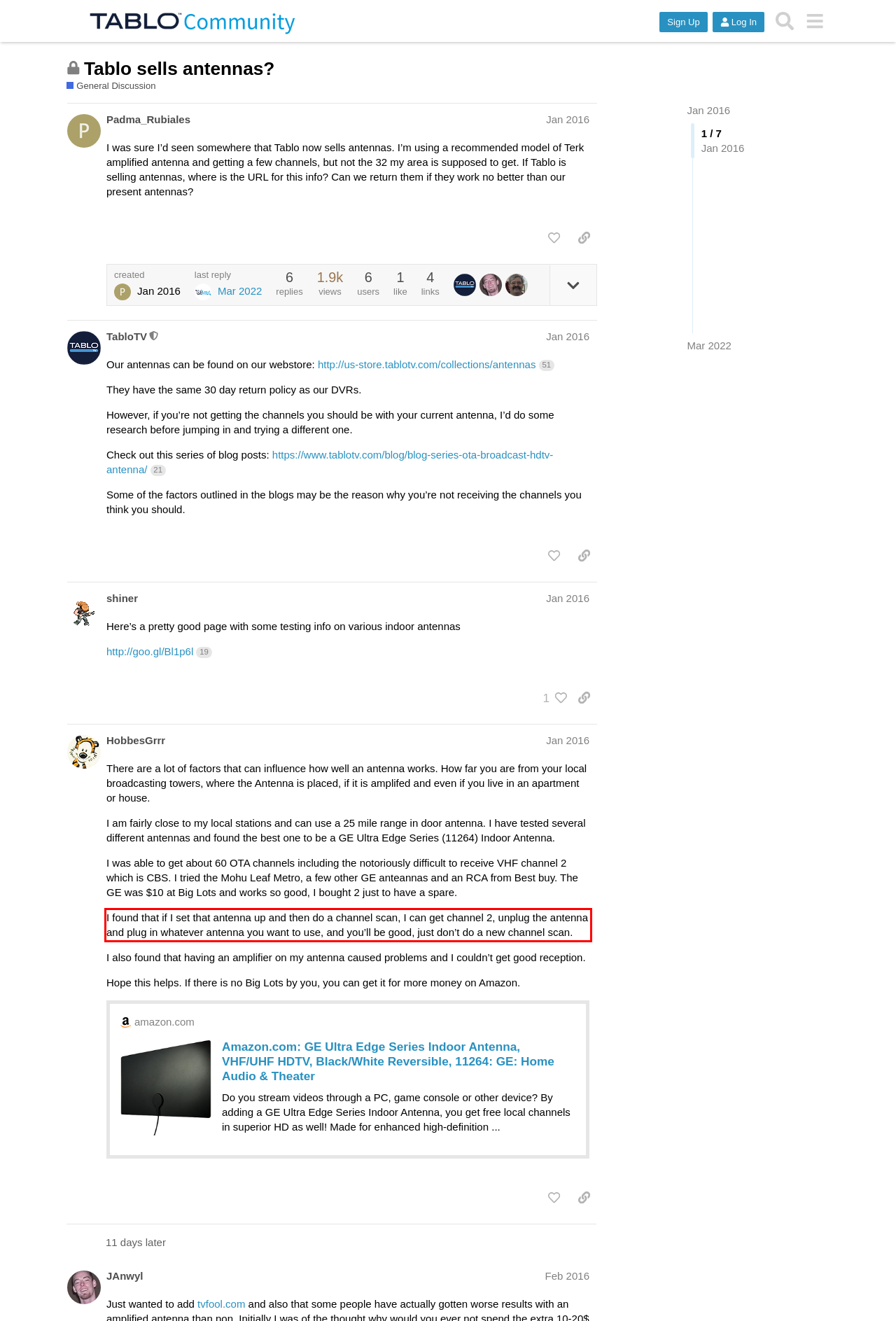Please identify and extract the text content from the UI element encased in a red bounding box on the provided webpage screenshot.

I found that if I set that antenna up and then do a channel scan, I can get channel 2, unplug the antenna and plug in whatever antenna you want to use, and you’ll be good, just don’t do a new channel scan.